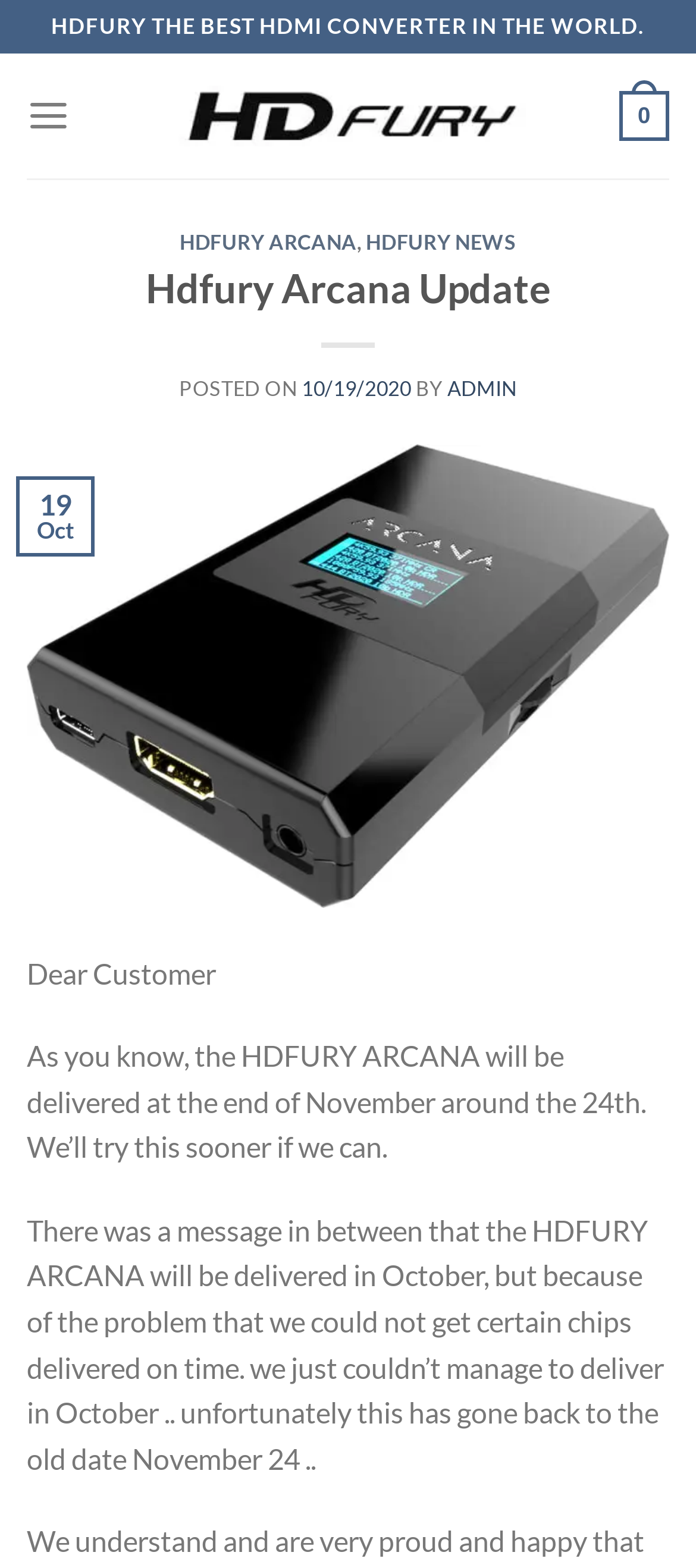Please identify the bounding box coordinates of the element that needs to be clicked to perform the following instruction: "View Club History".

None